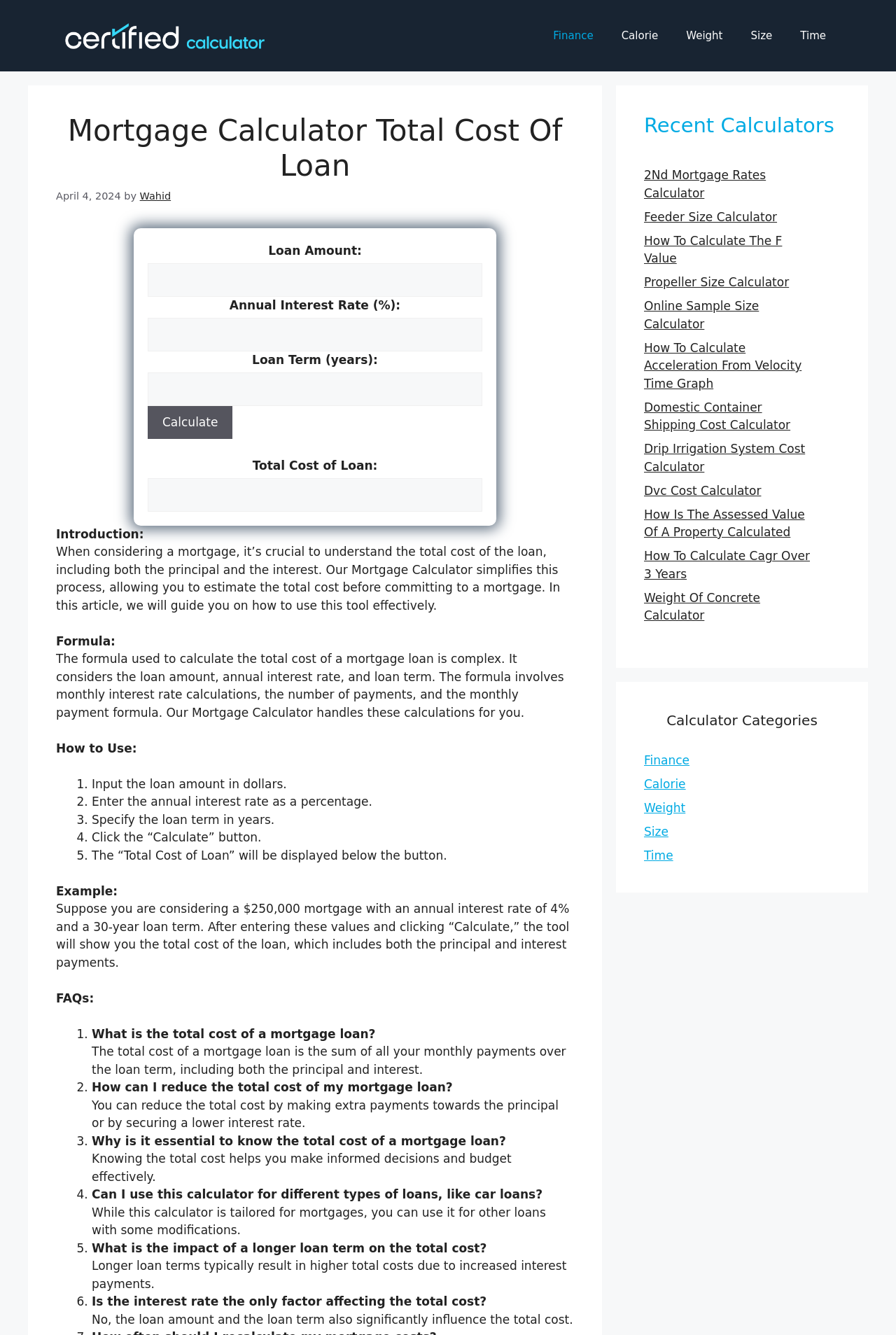Predict the bounding box of the UI element based on this description: "Calorie".

[0.678, 0.011, 0.75, 0.042]